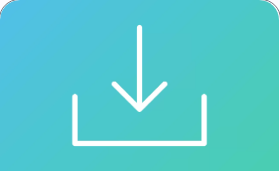Detail the scene shown in the image extensively.

The image features a modern, minimalistic download icon designed with a gradient background that transitions from a light blue at the top to a soft green at the bottom. The icon itself is composed of an outline of a downward arrow positioned above a horizontal line, symbolizing a folder or container. This visual representation typically indicates the action of downloading a document or file, suggesting functionality such as accessing downloadable content. The design emphasizes clarity and user-friendliness, making it suitable for digital platforms, especially in contexts related to sharing or retrieving information like guides or contractual documents.